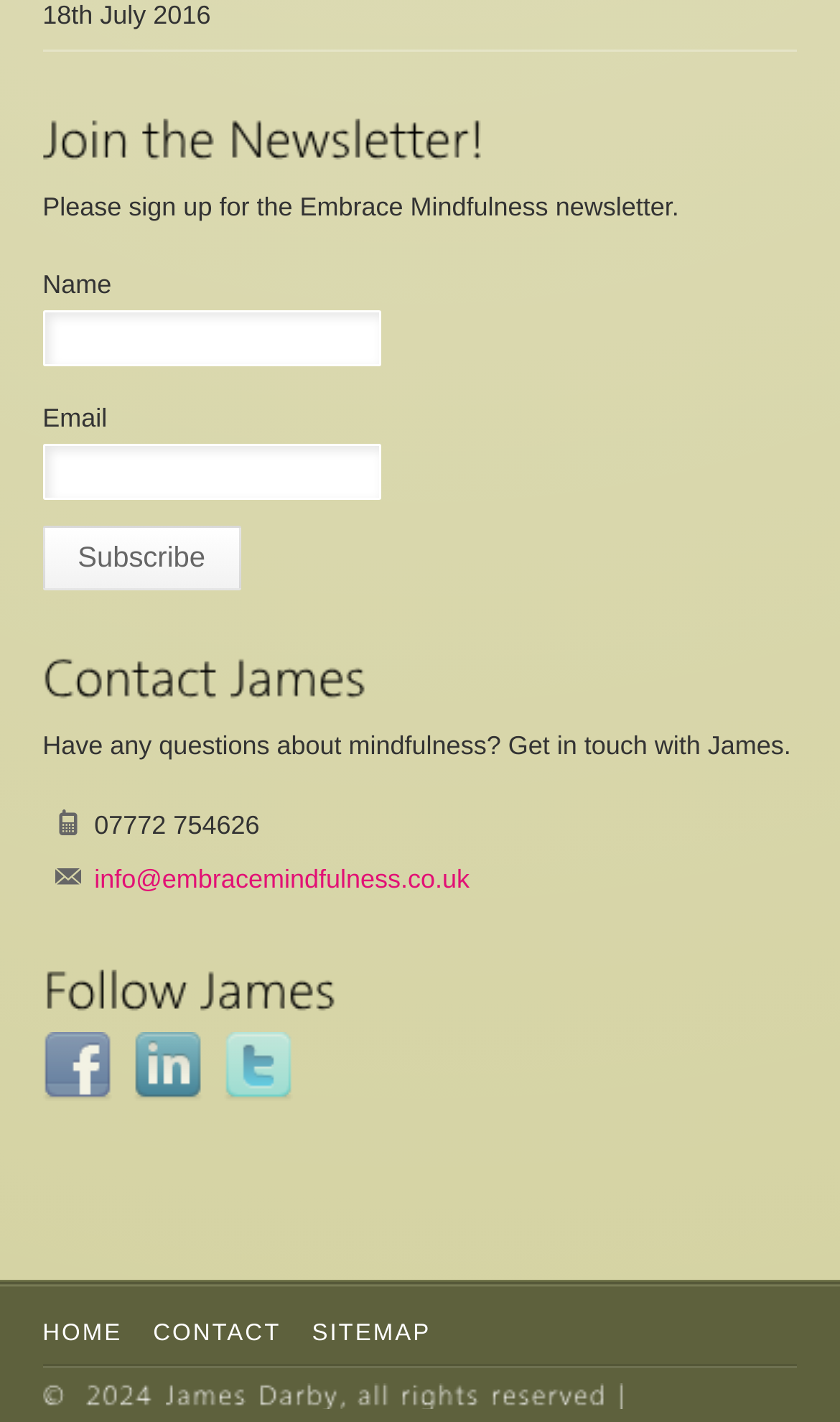Please provide a comprehensive answer to the question below using the information from the image: What is the email address to contact James?

The email address to contact James is 'info@embracemindfulness.co.uk', which can be found in the link element with bounding box coordinates [0.112, 0.607, 0.559, 0.629].